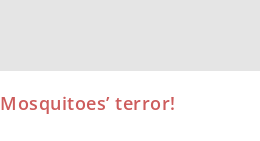Provide a short answer to the following question with just one word or phrase: Where do mosquitoes cause discomfort?

Outdoor settings